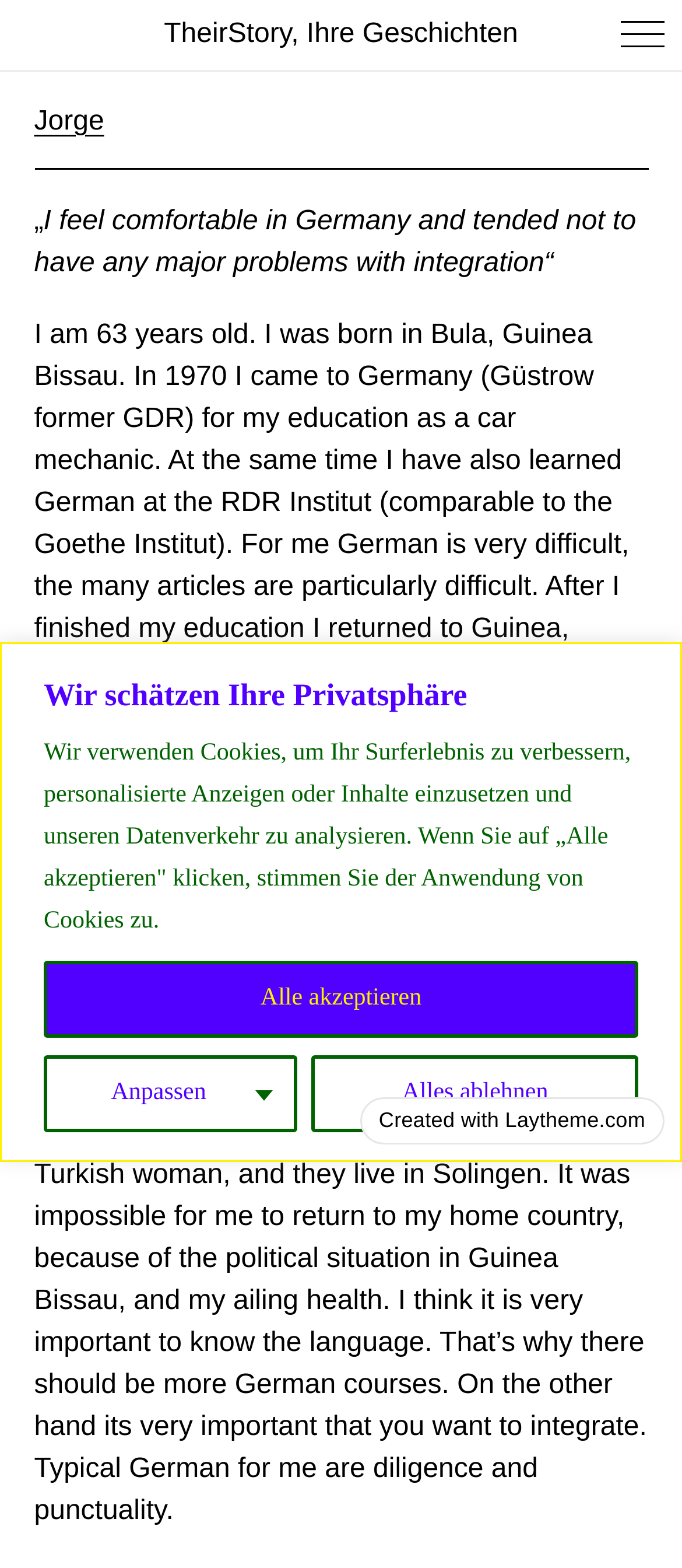What is the name of the person being interviewed?
Based on the visual details in the image, please answer the question thoroughly.

The answer can be found in the heading element 'Jorge' and also in the link element 'Jorge' which is a part of the interview text.